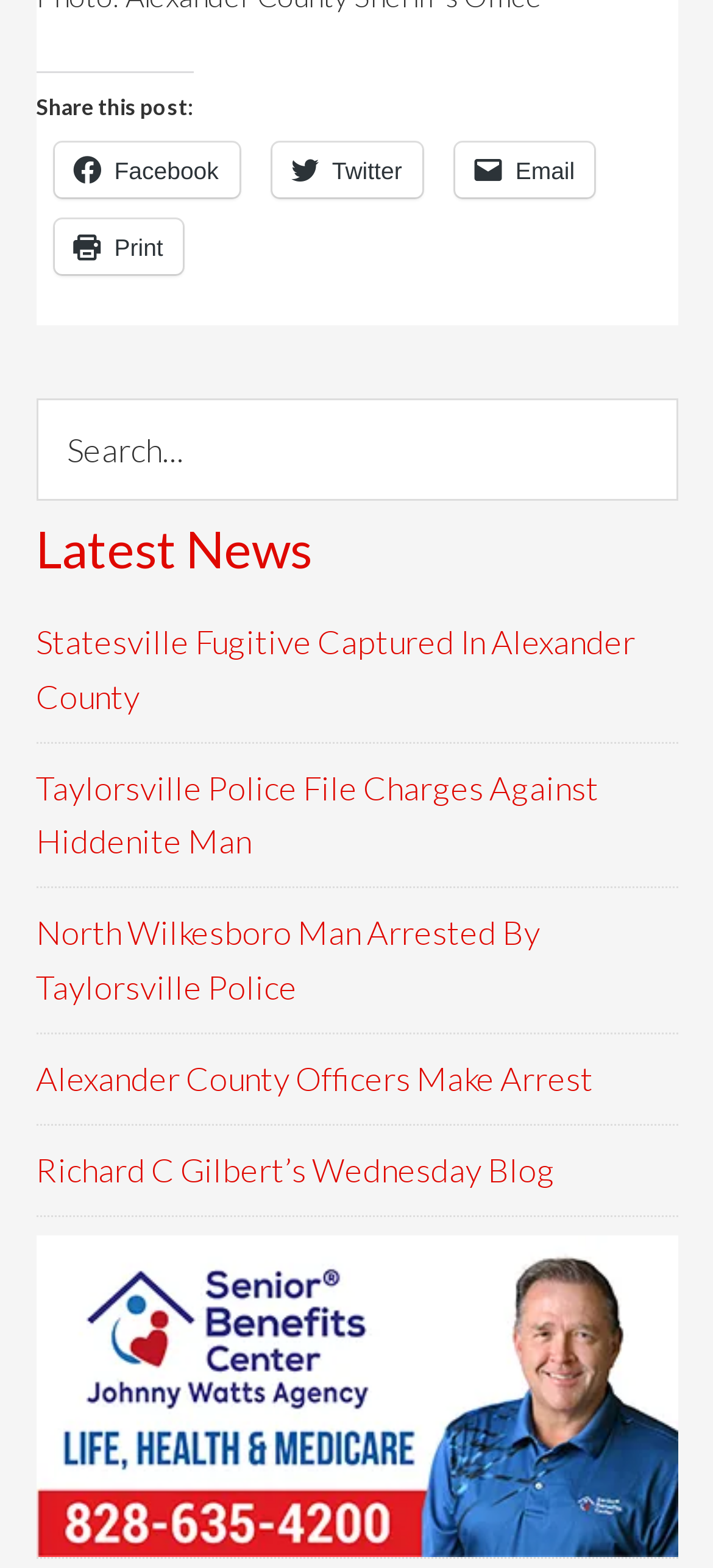Locate the bounding box coordinates of the area where you should click to accomplish the instruction: "Click China Speakers Bureau".

None